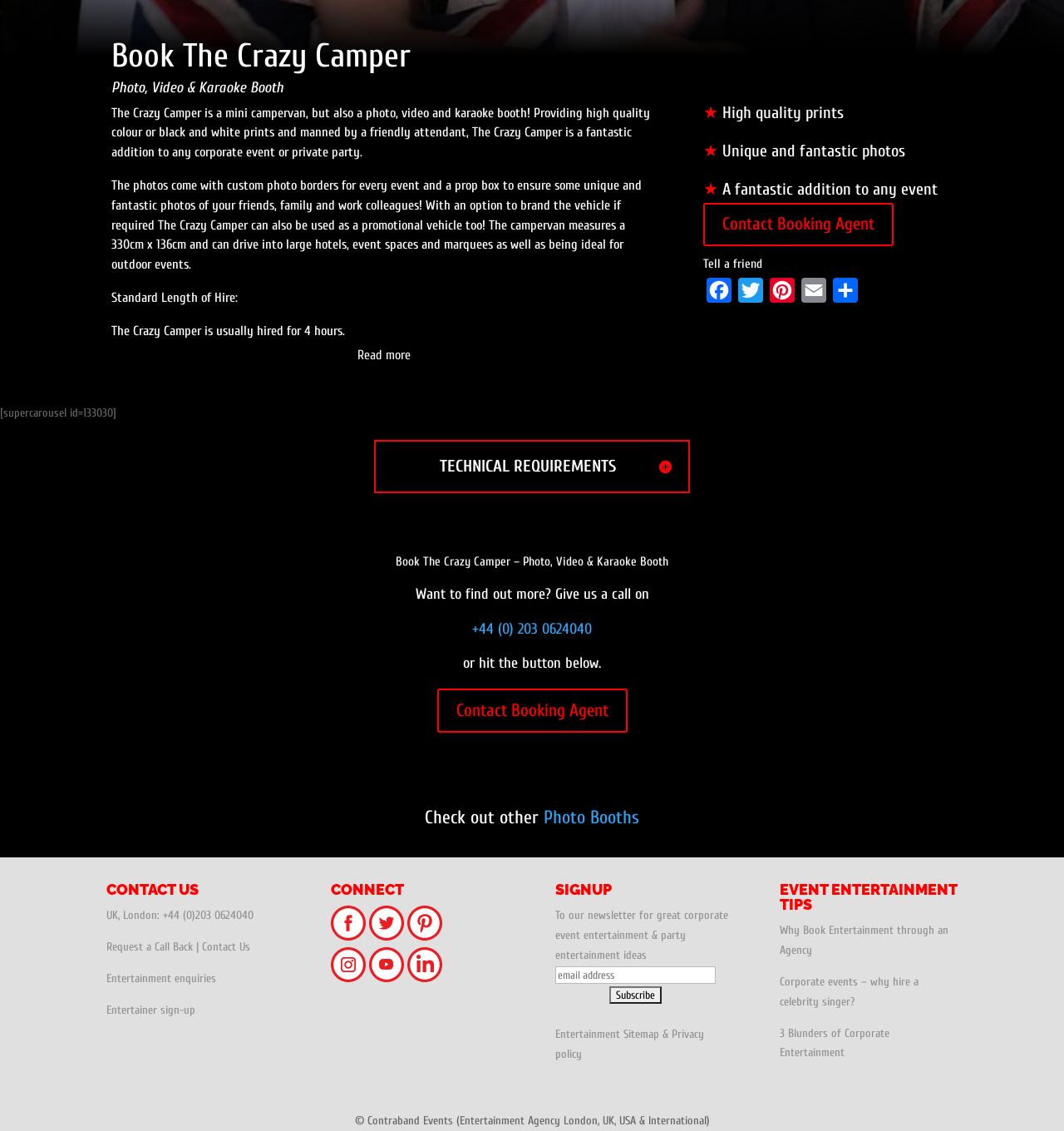Extract the bounding box coordinates of the UI element described: "Integrations". Provide the coordinates in the format [left, top, right, bottom] with values ranging from 0 to 1.

None